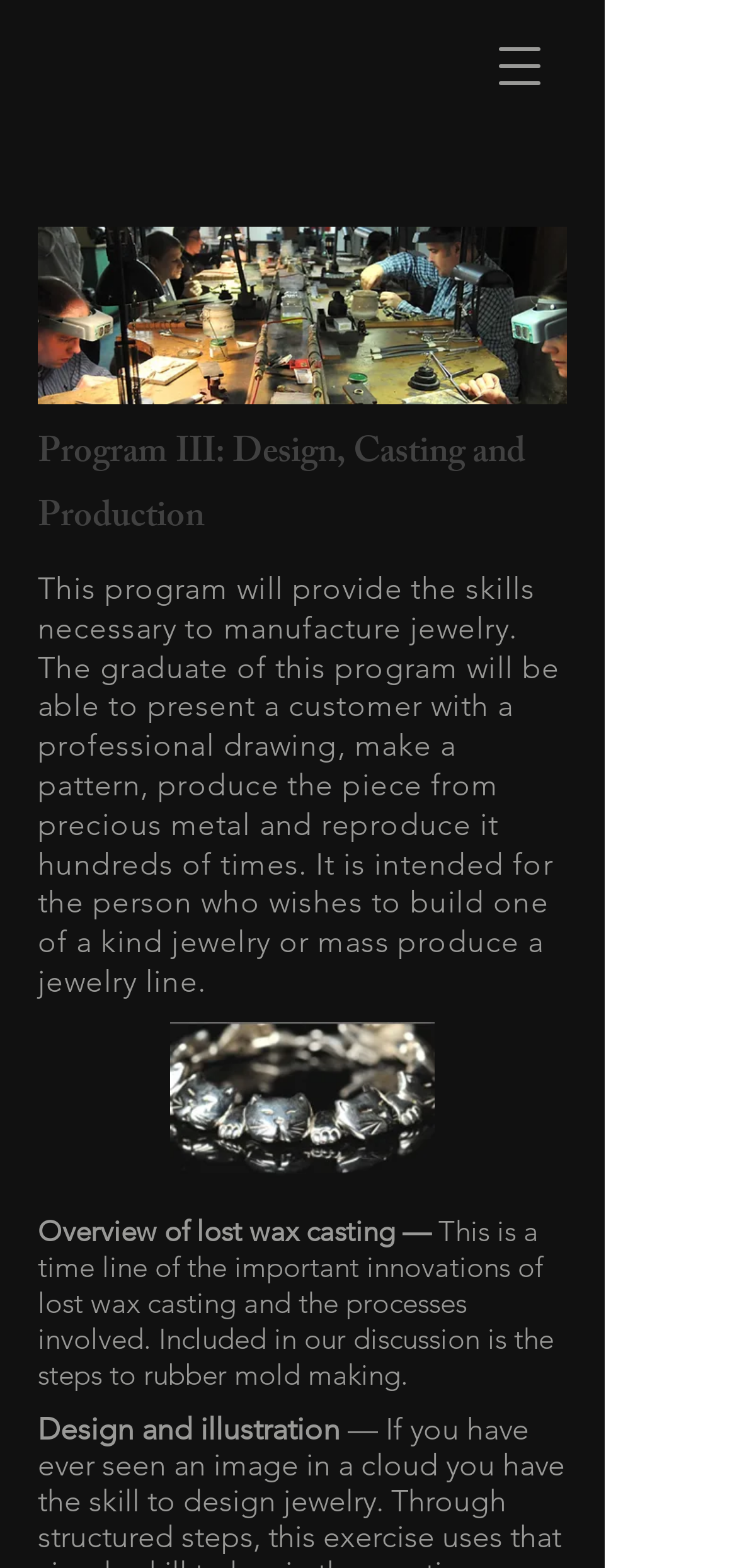What is the focus of the 'Design and illustration' section?
Based on the image, answer the question in a detailed manner.

The section 'Design and illustration' is likely focused on jewelry design, as it is part of the program that teaches jewelry design, casting, and production.